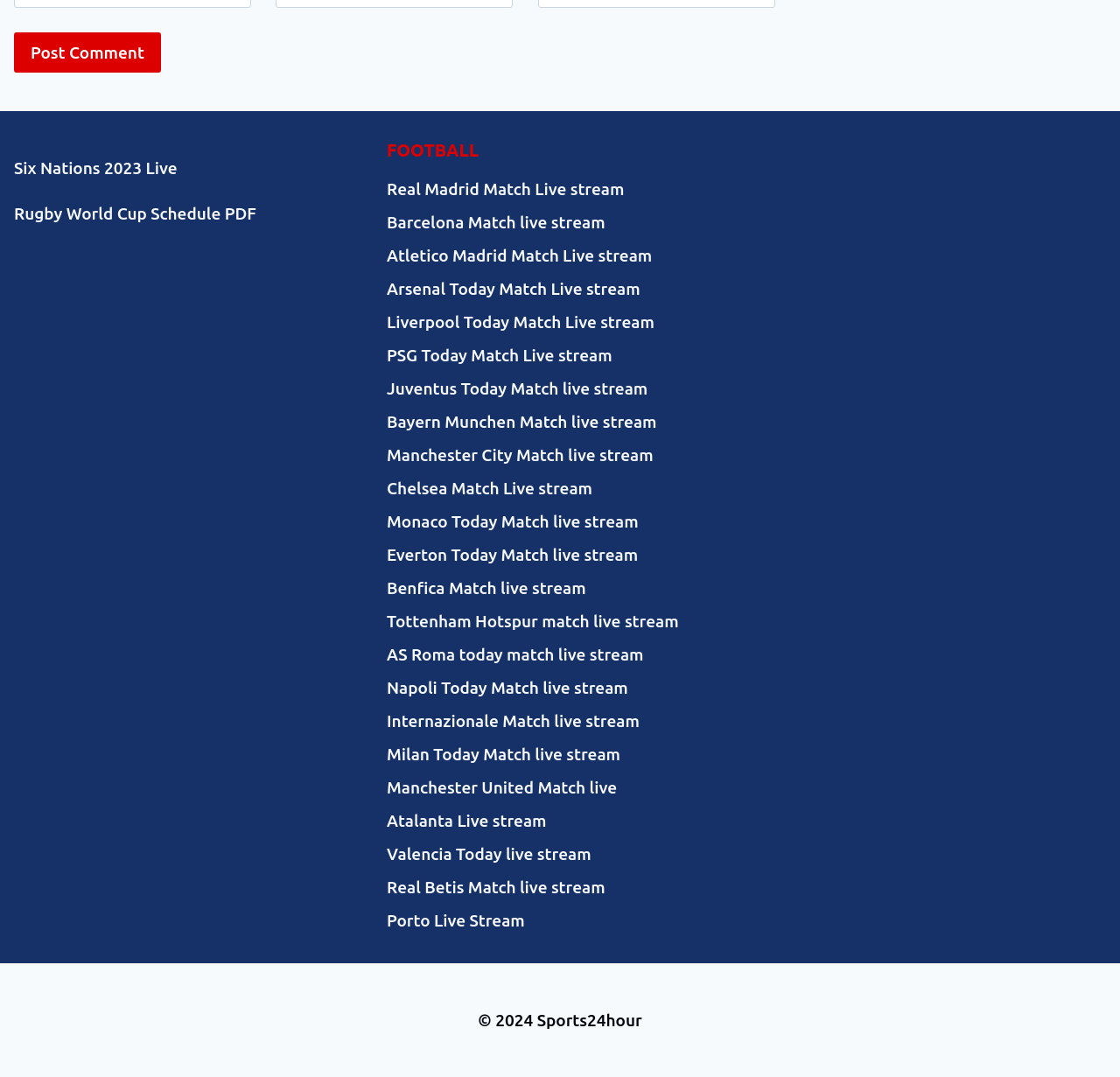Determine the bounding box coordinates for the area that should be clicked to carry out the following instruction: "Watch the 'Real Madrid Match Live stream'".

[0.345, 0.16, 0.655, 0.191]